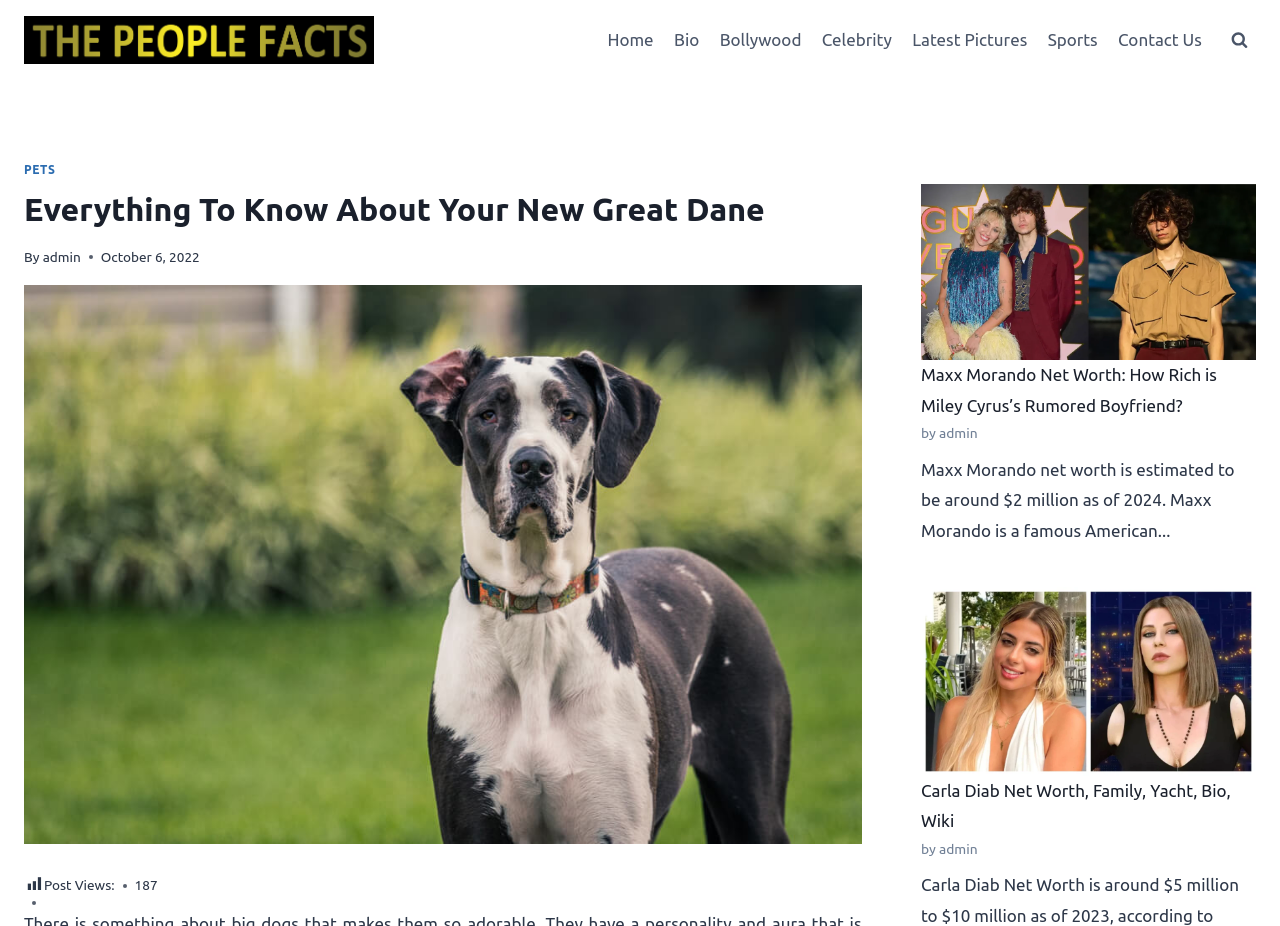Offer a comprehensive description of the webpage’s content and structure.

This webpage is about Great Danes, a popular dog breed. At the top left, there is a link to an unknown page. Next to it, there is a primary navigation menu with 7 links: Home, Bio, Bollywood, Celebrity, Latest Pictures, Sports, and Contact Us. On the top right, there is a button to view a search form.

Below the navigation menu, there is a header section with a link to "PETS" and a heading that reads "Everything To Know About Your New Great Dane". The author of the article, "admin", is credited below the heading, along with the date "October 6, 2022". 

A large image of a Great Dane takes up most of the top section of the page. Below the image, there is a statistic showing that the post has been viewed 187 times.

On the right side of the page, there are three sections. The first section features an image and a link to an article about Maxx Morando's net worth, along with a brief summary of the article. The second section has an image and a link to an article about Carla Diab's net worth, along with a brief summary of the article. Both sections have the author "admin" credited below the summaries.